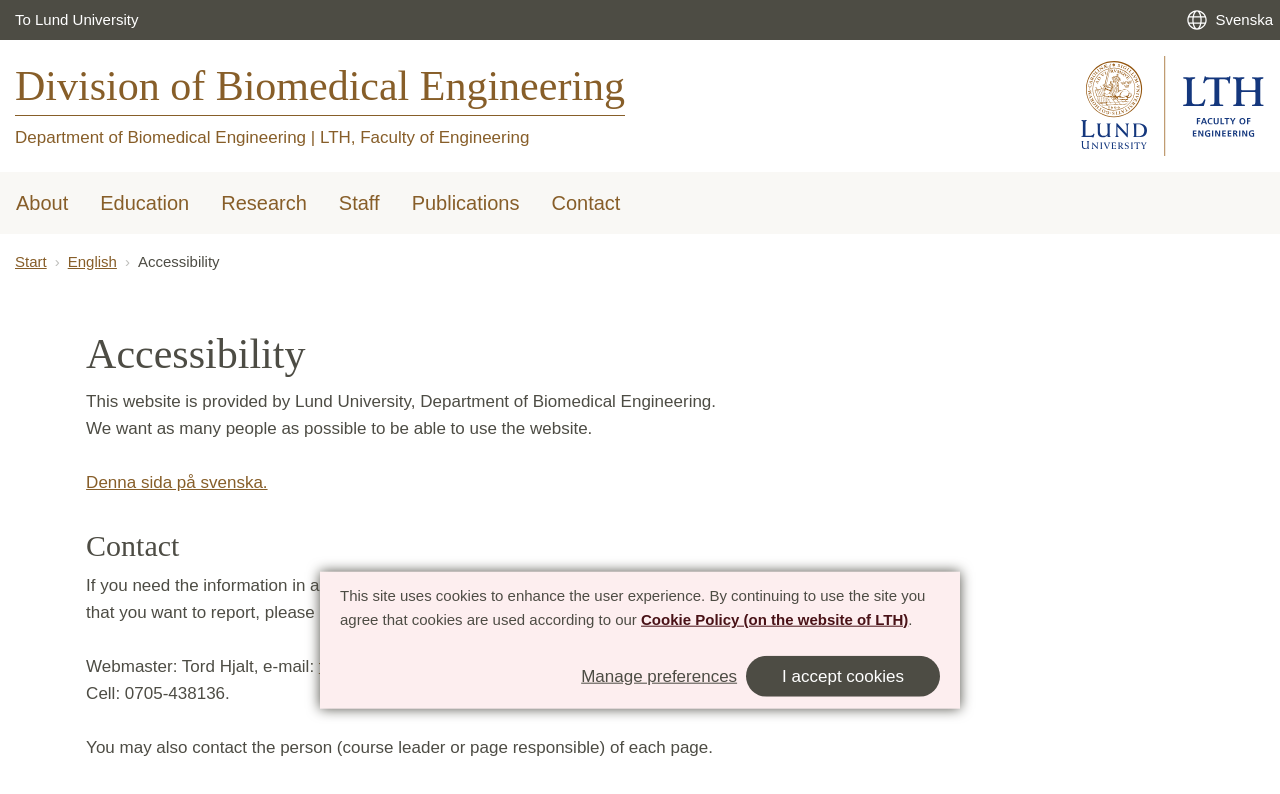Using the elements shown in the image, answer the question comprehensively: What department does this website belong to?

The website belongs to the Department of Biomedical Engineering, as indicated by the link 'Department of Biomedical Engineering' and the text 'This website is provided by Lund University, Department of Biomedical Engineering.'